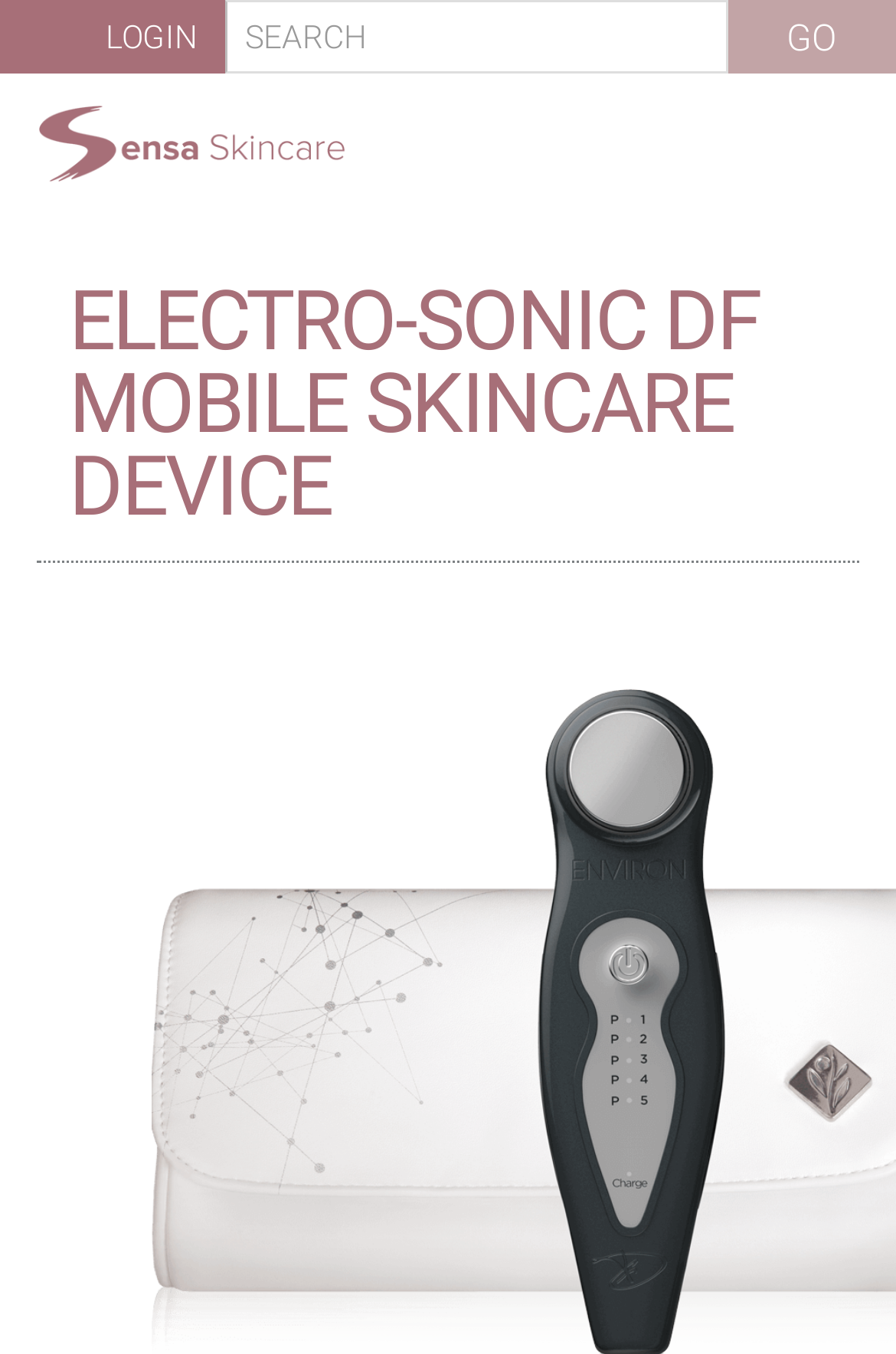Extract the bounding box coordinates for the UI element described by the text: "Home". The coordinates should be in the form of [left, top, right, bottom] with values between 0 and 1.

[0.0, 0.156, 1.0, 0.217]